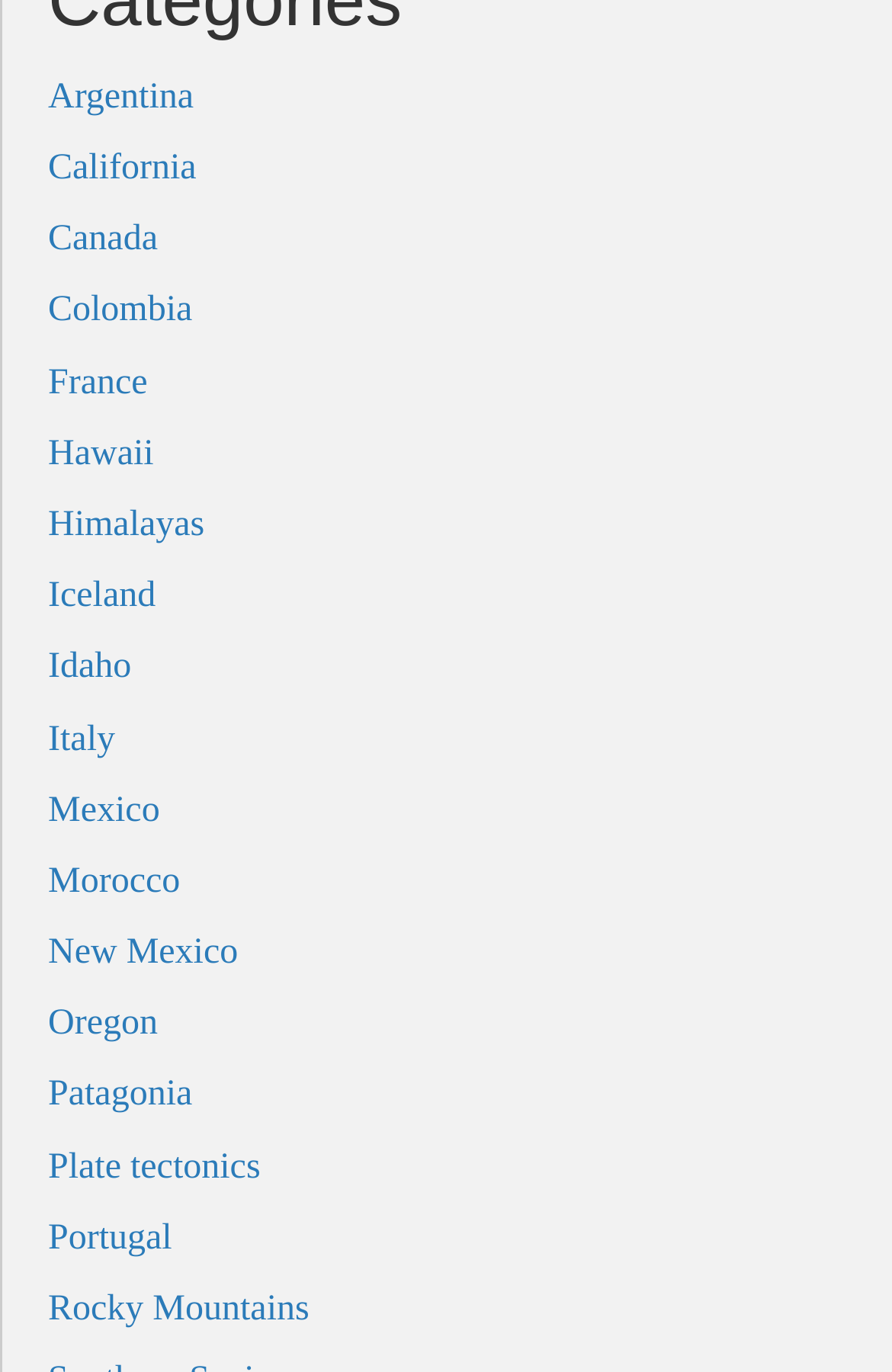Are the countries listed in alphabetical order? Look at the image and give a one-word or short phrase answer.

Yes